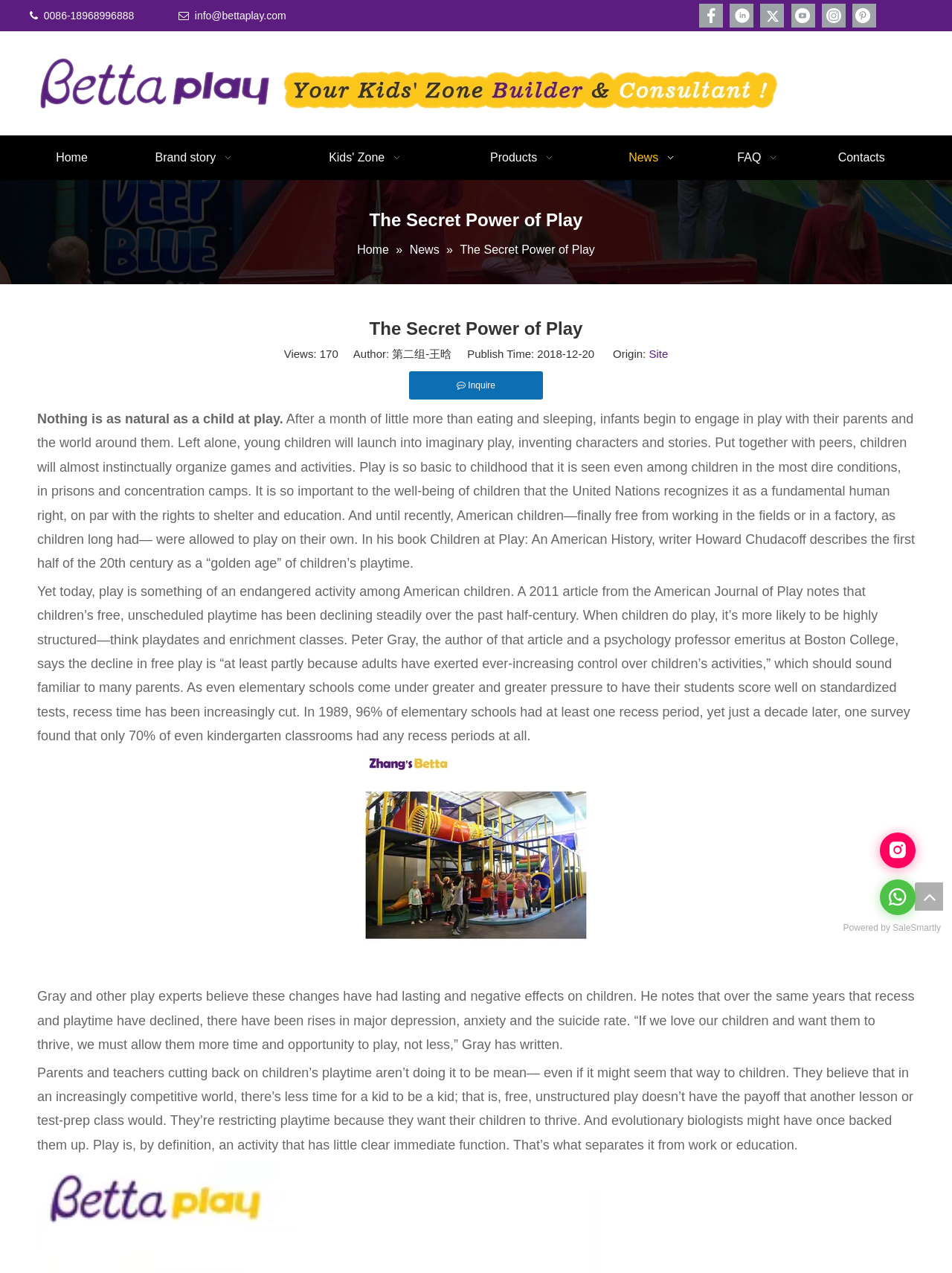Predict the bounding box of the UI element that fits this description: "aria-label="Youtube" title="Youtube"".

[0.831, 0.003, 0.856, 0.022]